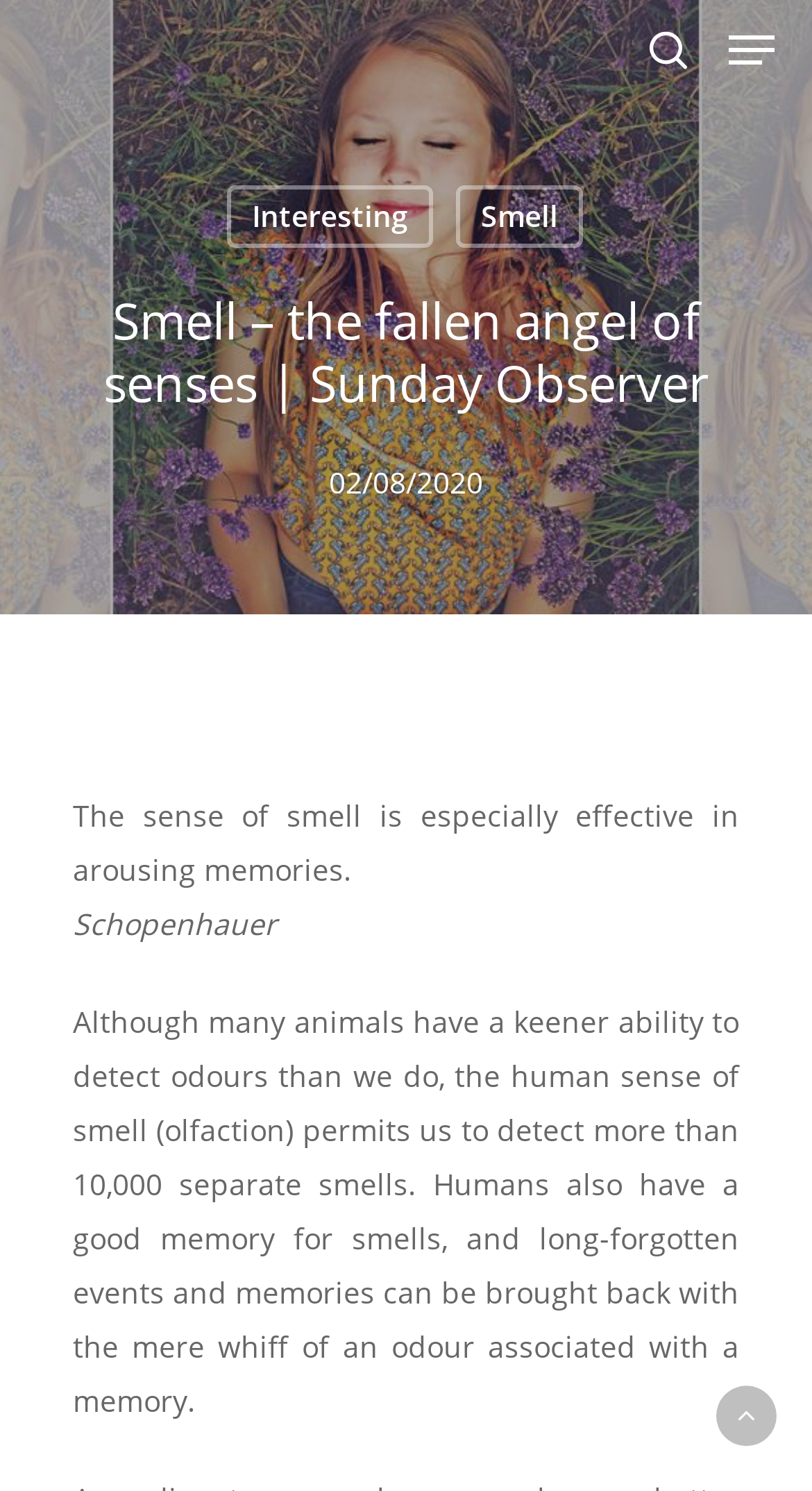Craft a detailed narrative of the webpage's structure and content.

The webpage is about the sense of smell, with the title "Smell – the fallen angel of senses" from the Sunday Observer. At the top, there is a search bar with a "Search" textbox and a "Close Search" link to the right. Below the search bar, there is a logo of "msensory" with a link to the website. 

To the right of the logo, there is a "search" link. On the top-right corner, there is a "Navigation Menu" link that can be expanded. 

The main content of the webpage is divided into sections. The first section has three links: "Interesting", "Smell", and the title of the article "Smell – the fallen angel of senses | Sunday Observer". 

Below the title, there is a date "02/08/2020" and a series of paragraphs discussing the sense of smell. The first paragraph explains how the sense of smell can arouse memories, quoting Schopenhauer. The second paragraph describes the human sense of smell, stating that humans can detect over 10,000 separate smells and have a good memory for smells. 

At the bottom of the webpage, there is a link with an icon, possibly a social media link or a share button.